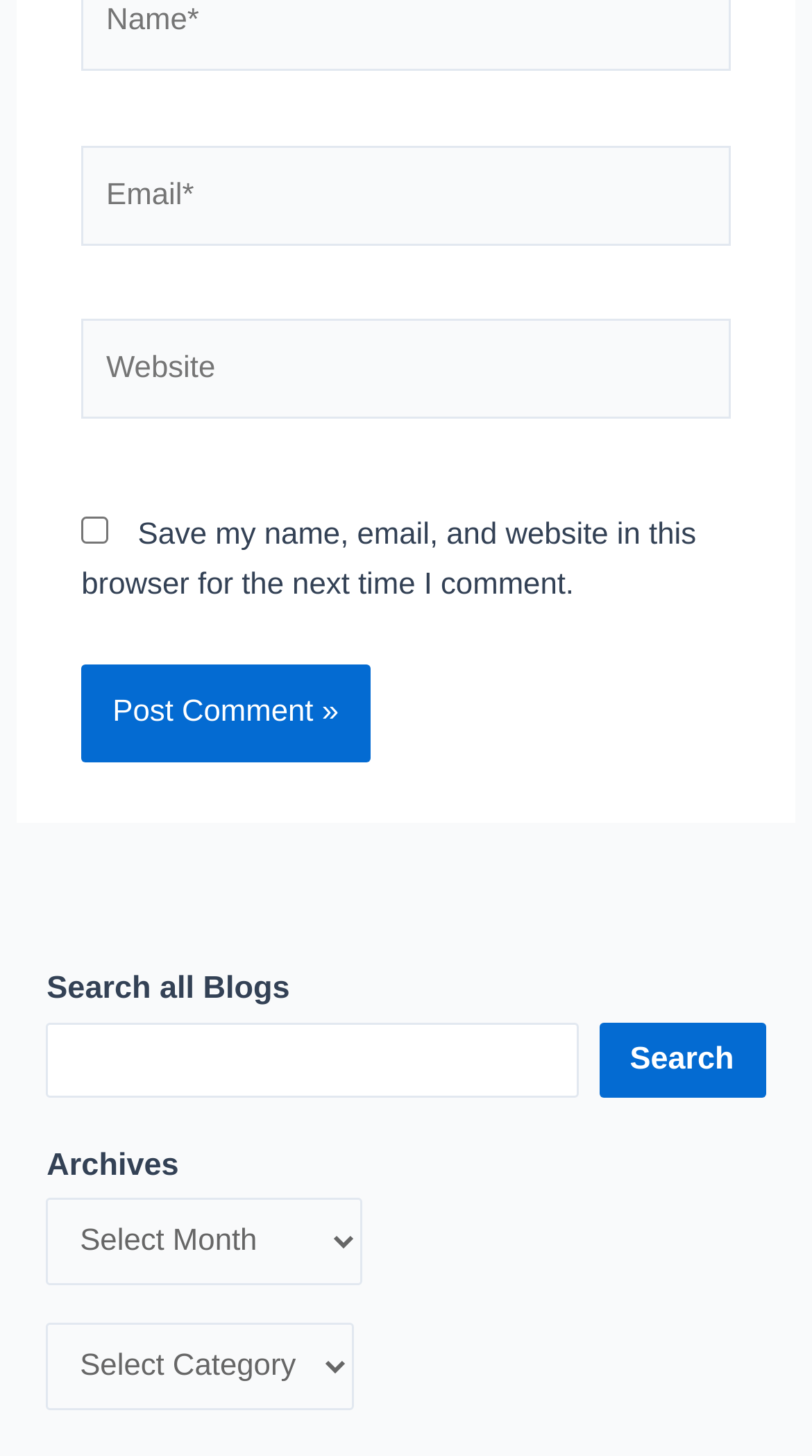What are the two dropdown menus for?
Please give a detailed and elaborate explanation in response to the question.

There are two dropdown menus, one labeled 'Archives' and the other labeled 'Categories'. These menus likely provide options for filtering or navigating through the website's content.